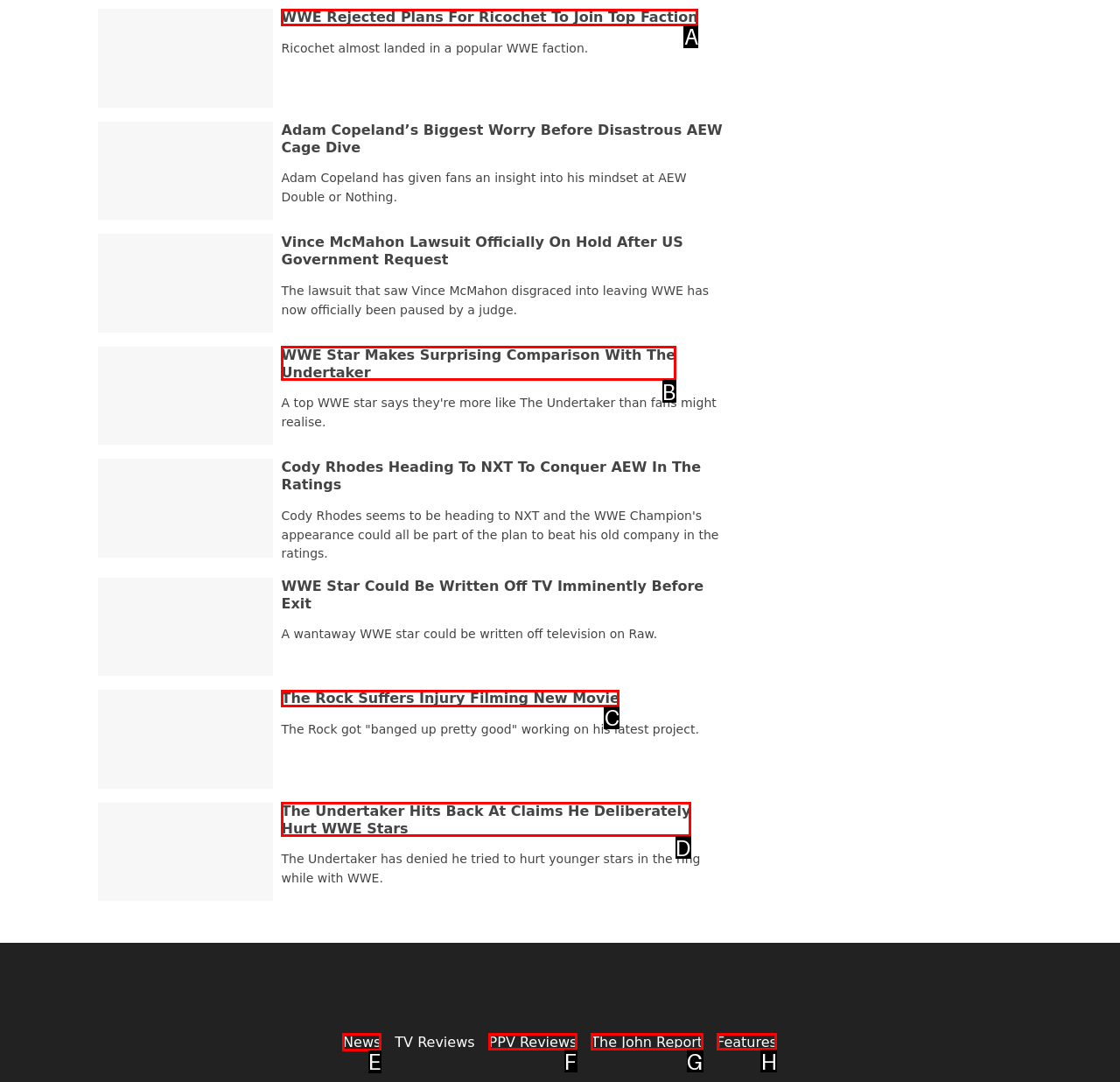Indicate which HTML element you need to click to complete the task: Go to the news page. Provide the letter of the selected option directly.

E